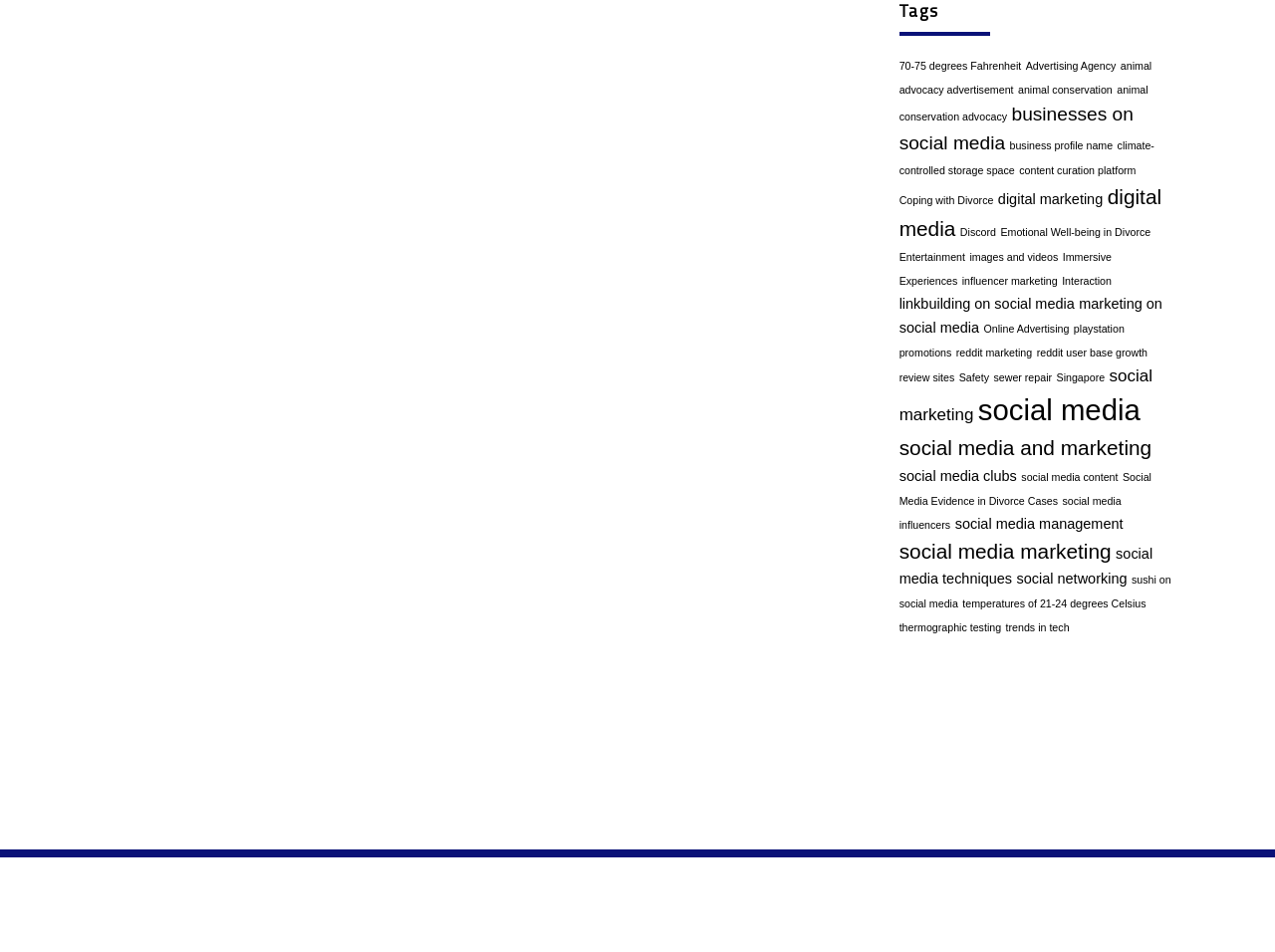What is the topic of the link above 'Entertainment'? Please answer the question using a single word or phrase based on the image.

Immersive Experiences